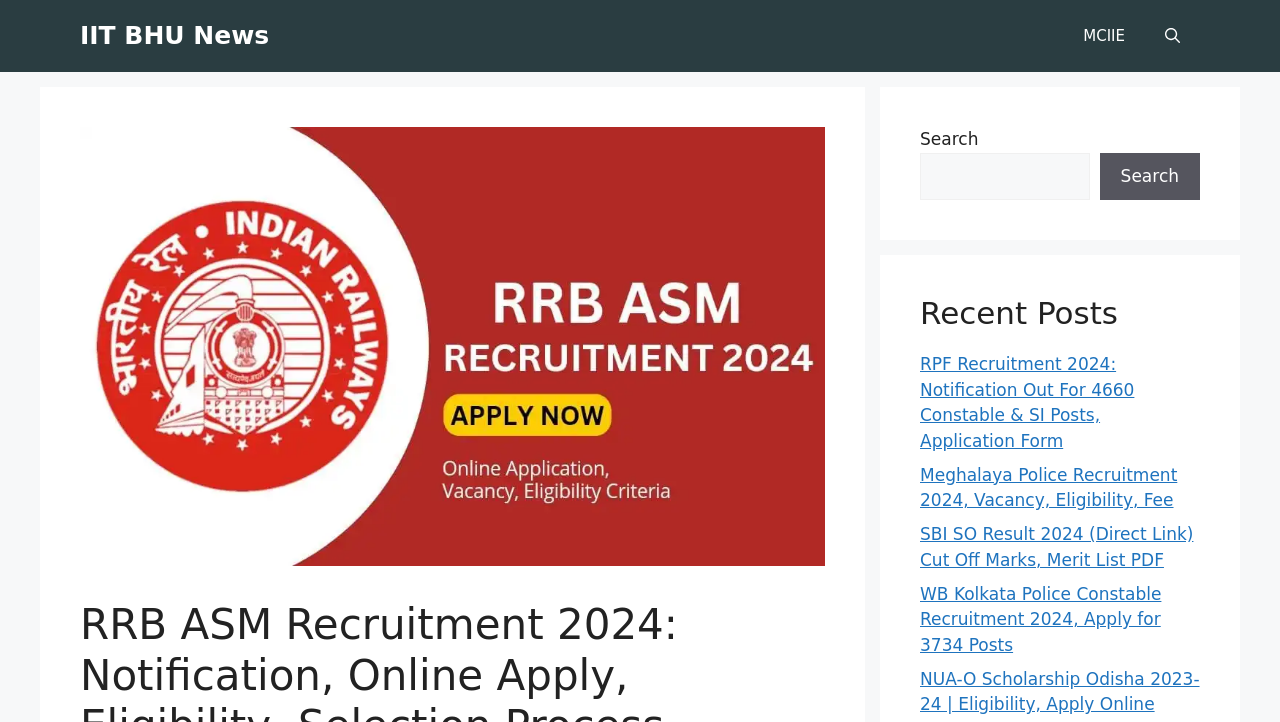Identify the bounding box coordinates of the region I need to click to complete this instruction: "Read RPF Recruitment 2024 article".

[0.719, 0.491, 0.886, 0.624]